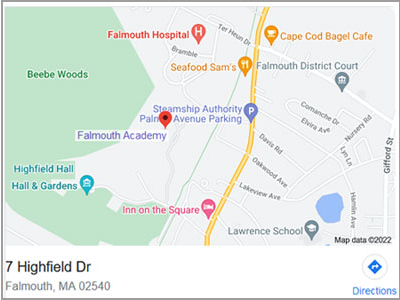Generate a detailed narrative of the image.

The image displays a detailed map highlighting the location of "7 Highfield Drive," situated in Falmouth, Massachusetts (02540). Key landmarks are visible, including the nearby Falmouth Academy, Falmouth Hospital, and various businesses such as Seafood Sam's and Cape Cod Bagel Cafe. The map includes directional indicators, making it easier for visitors to navigate to the address. This location is relevant for attendees seeking the Box Office for a concert event scheduled for August 28.